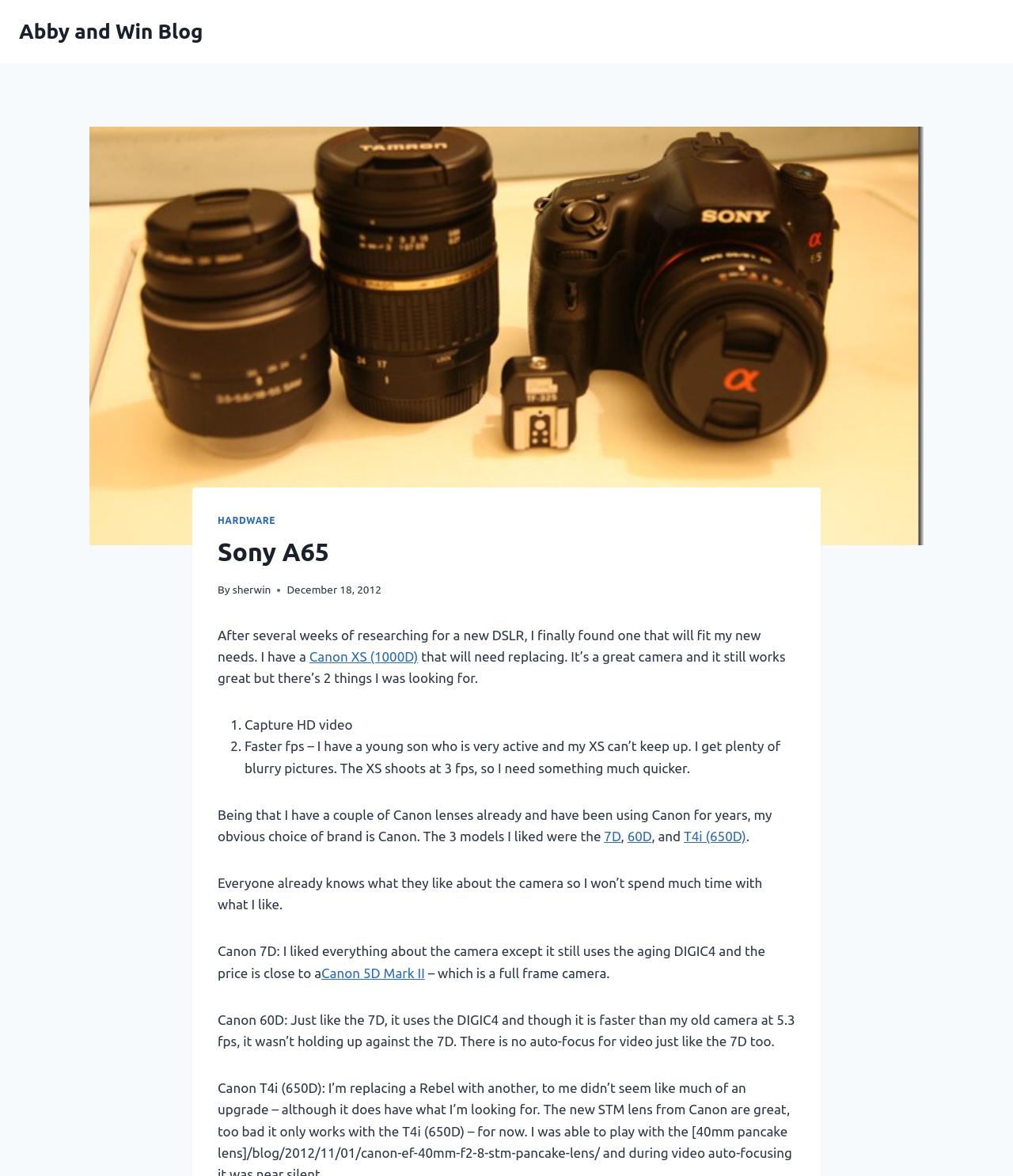Locate the bounding box coordinates of the area that needs to be clicked to fulfill the following instruction: "Explore Canon 7D". The coordinates should be in the format of four float numbers between 0 and 1, namely [left, top, right, bottom].

[0.596, 0.705, 0.613, 0.717]